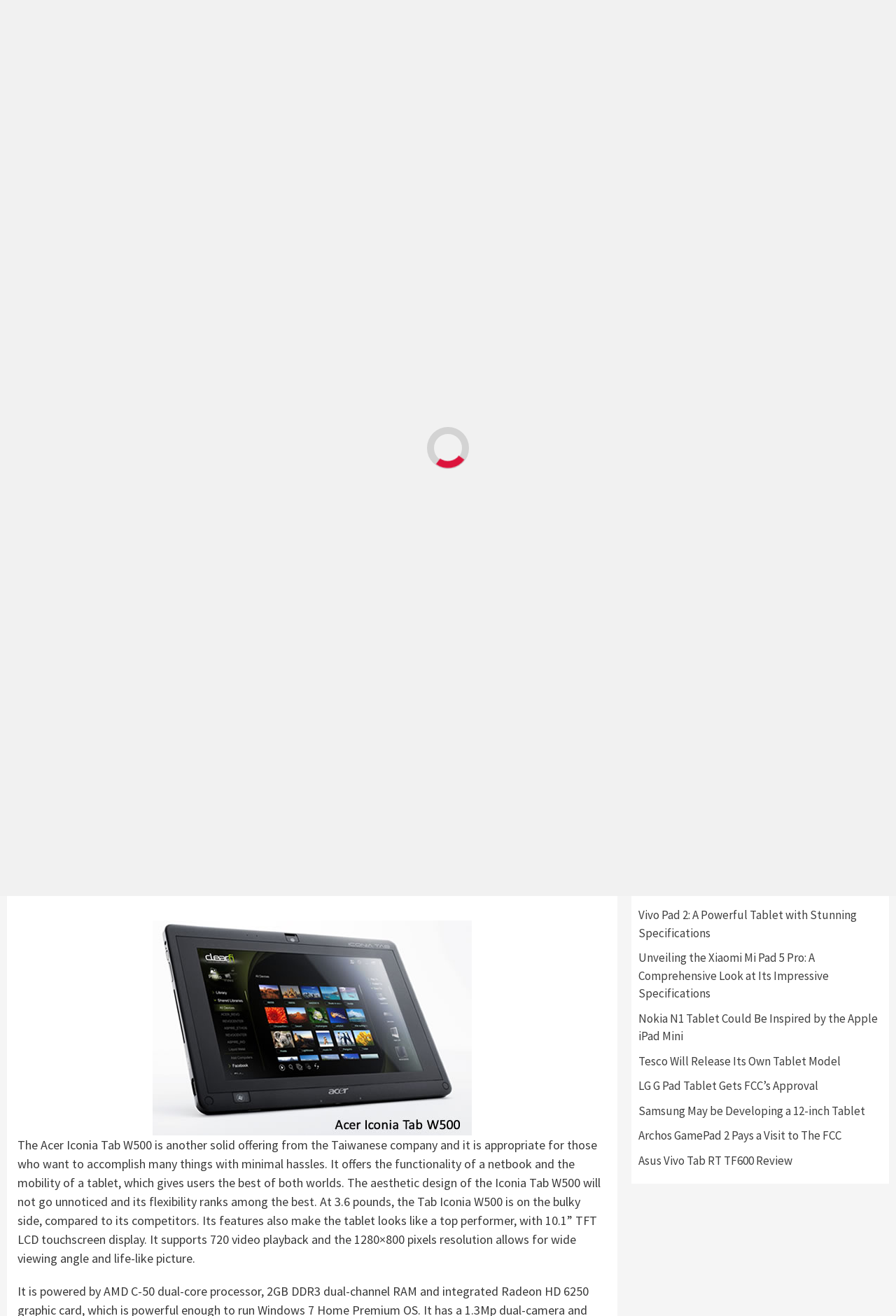What is the purpose of the Acer Iconia Tab W500? Observe the screenshot and provide a one-word or short phrase answer.

To accomplish many things with minimal hassles